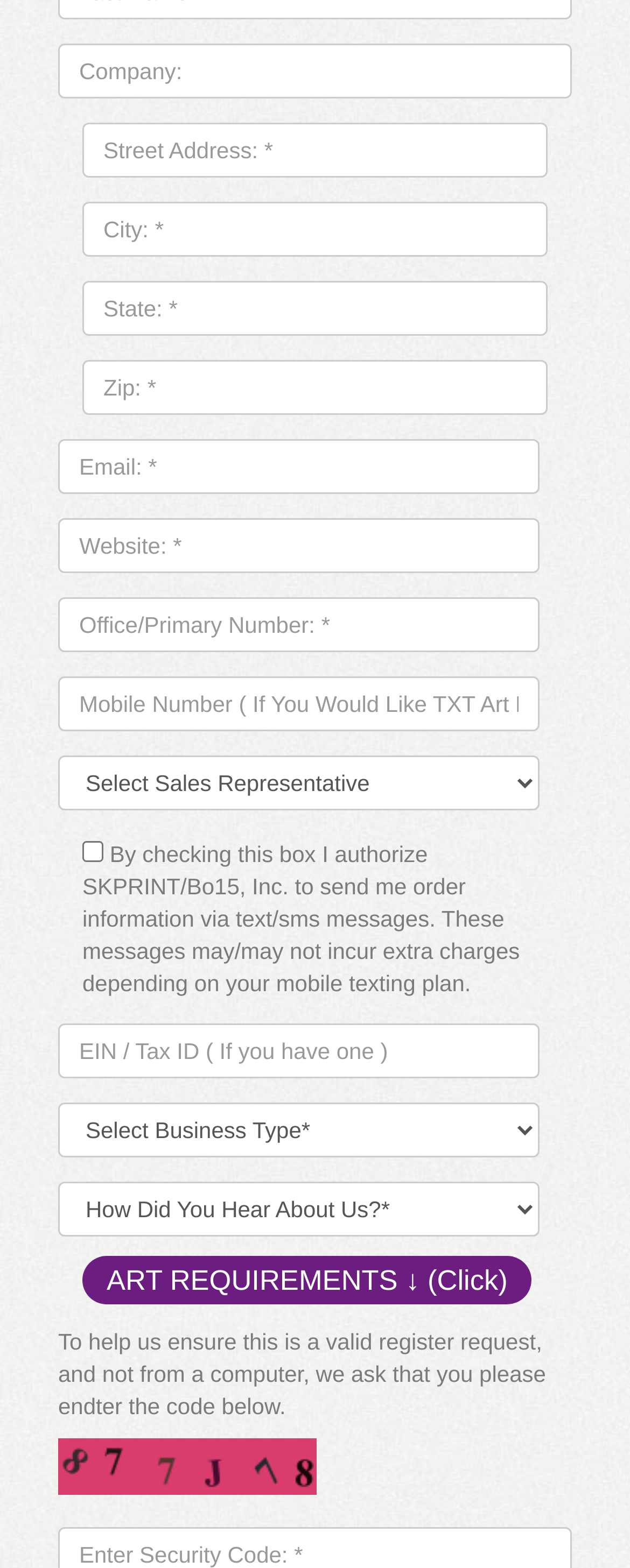What is the purpose of the checkbox?
Carefully analyze the image and provide a thorough answer to the question.

The purpose of the checkbox is to authorize SKPRINT/Bo15, Inc. to send order information via text/sms messages, as indicated by the text next to the checkbox.